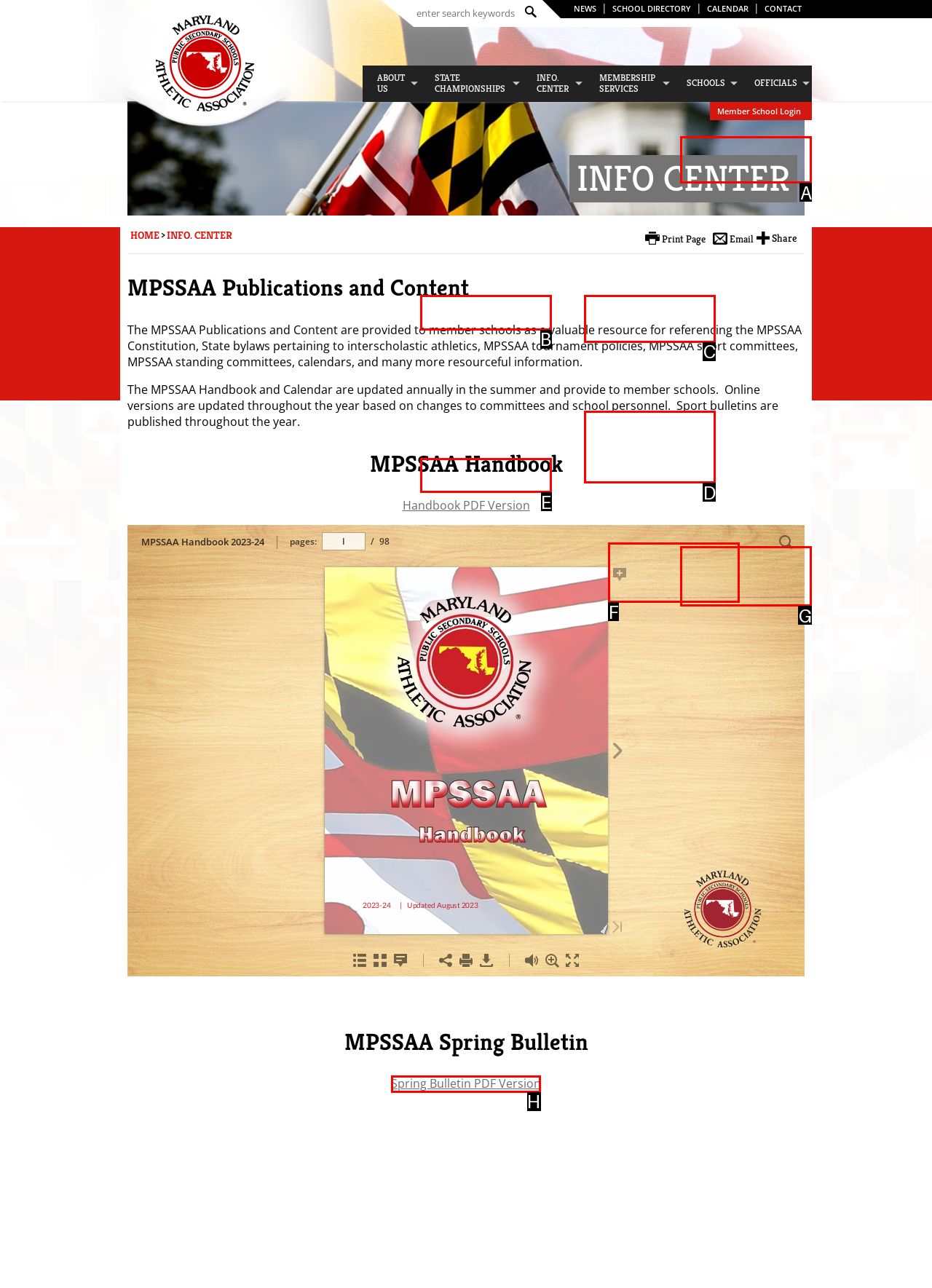Given the instruction: Check MPSSAA Spring Bulletin, which HTML element should you click on?
Answer with the letter that corresponds to the correct option from the choices available.

H